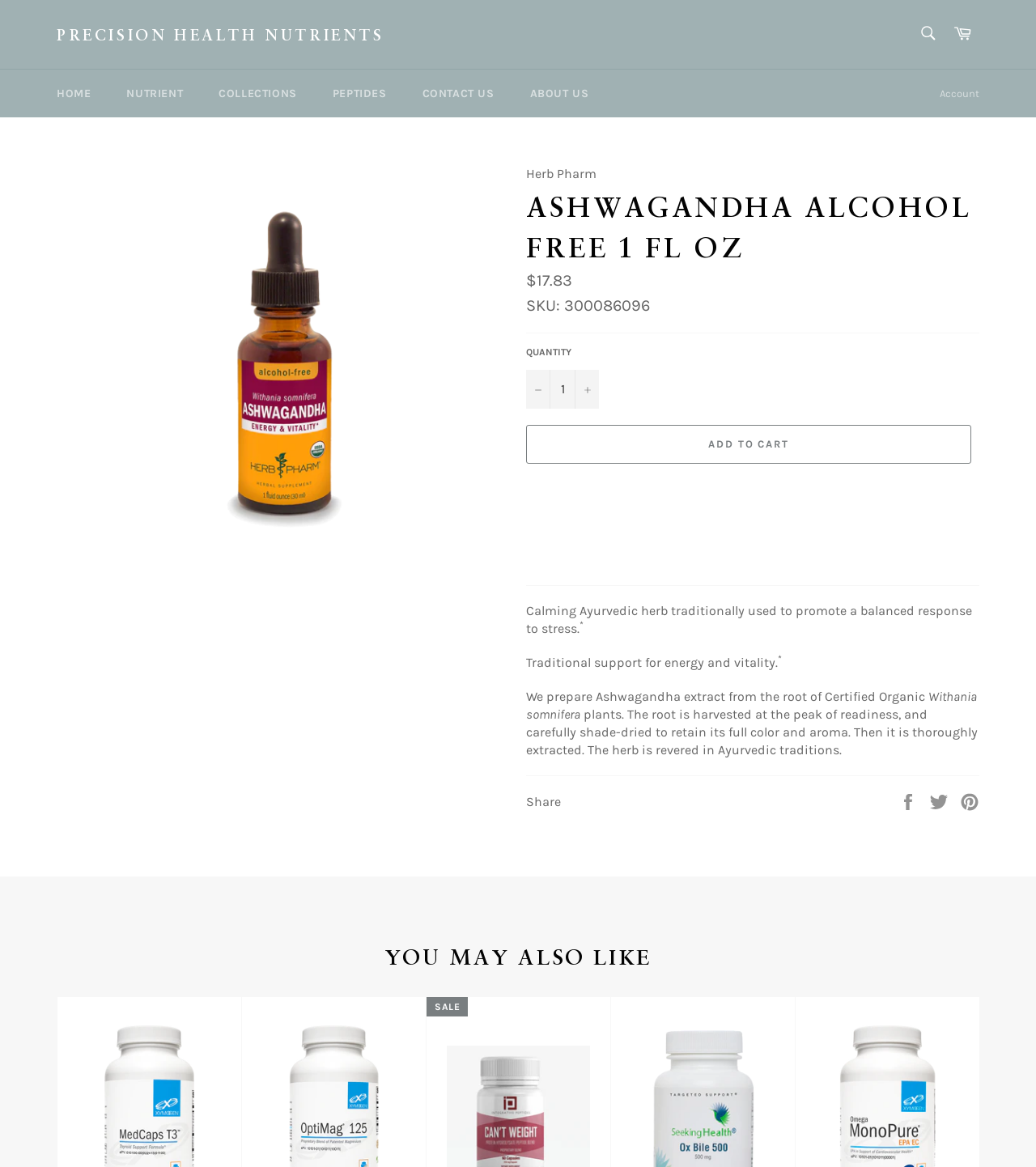Using the provided element description "Contact us", determine the bounding box coordinates of the UI element.

[0.392, 0.06, 0.493, 0.101]